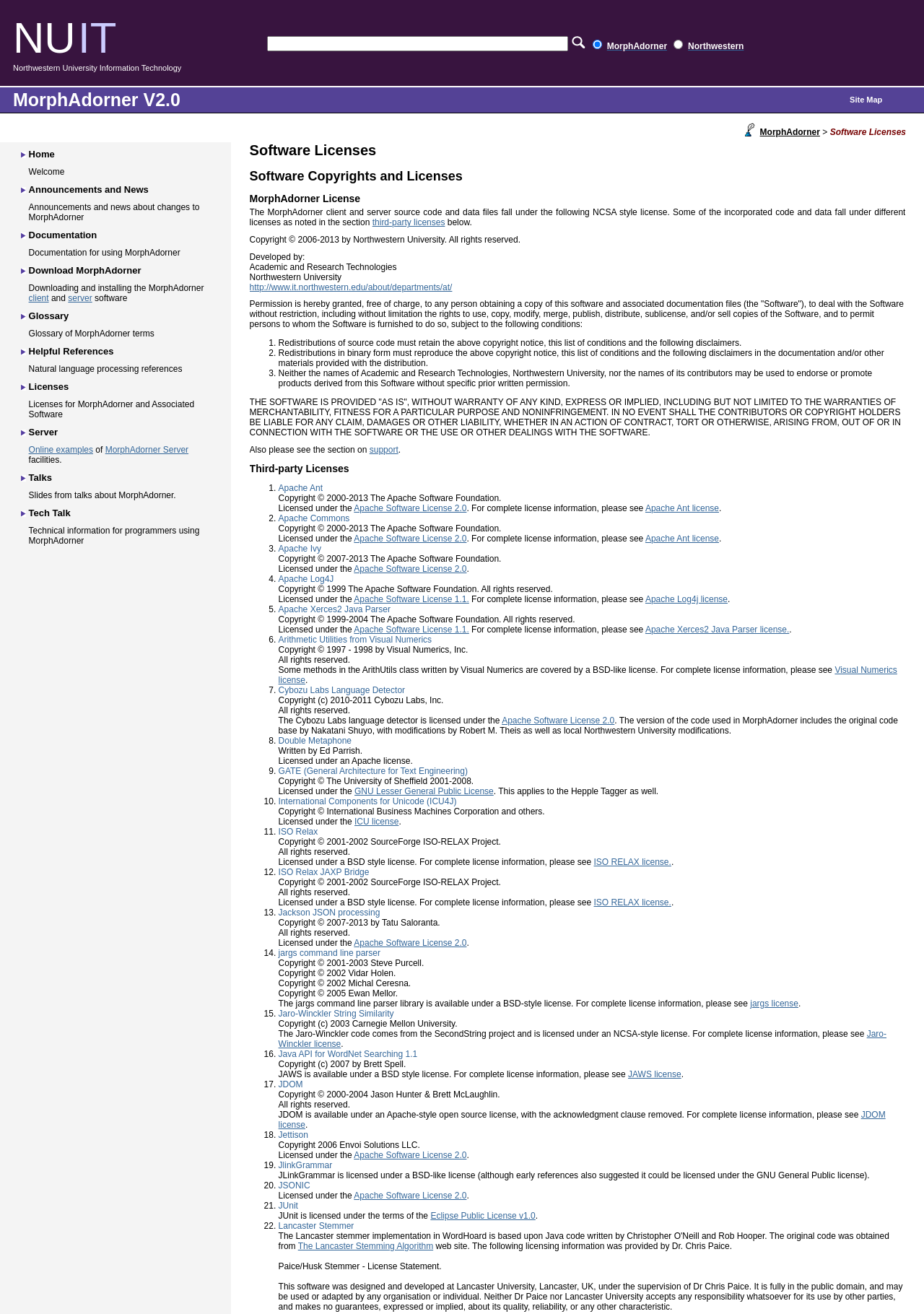Please identify the bounding box coordinates of the clickable element to fulfill the following instruction: "Visit the home page". The coordinates should be four float numbers between 0 and 1, i.e., [left, top, right, bottom].

None